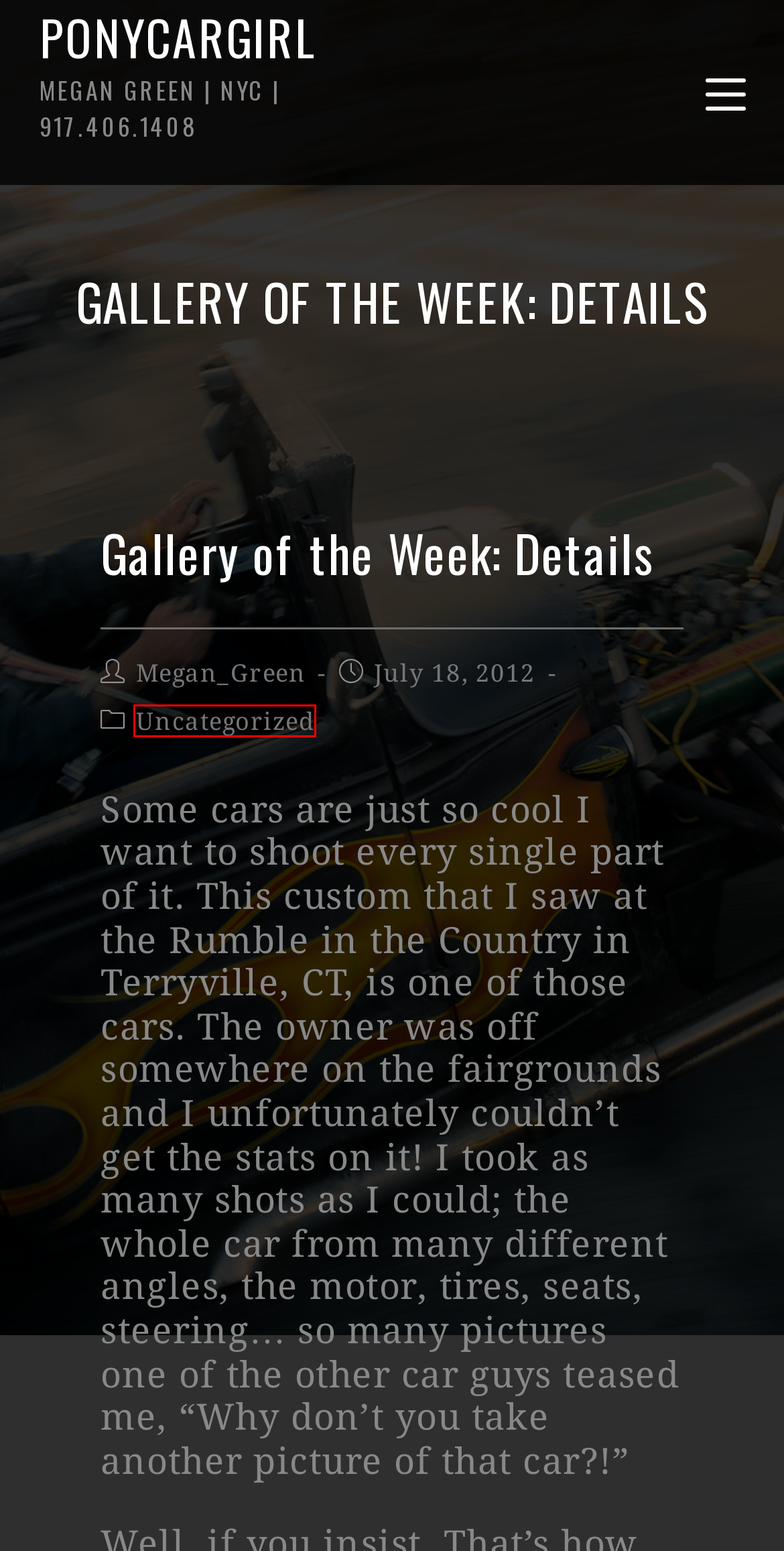Inspect the provided webpage screenshot, concentrating on the element within the red bounding box. Select the description that best represents the new webpage after you click the highlighted element. Here are the candidates:
A. A Day on the Coast – Ponycargirl
B. Uncategorized – Ponycargirl
C. More Racing – Ponycargirl
D. January 2013 – Ponycargirl
E. Ponycargirl – Megan Green | NYC | 917.406.1408
F. STPR 2016 – Ponycargirl
G. Motorsports – Ponycargirl
H. Megan_Green – Ponycargirl

B